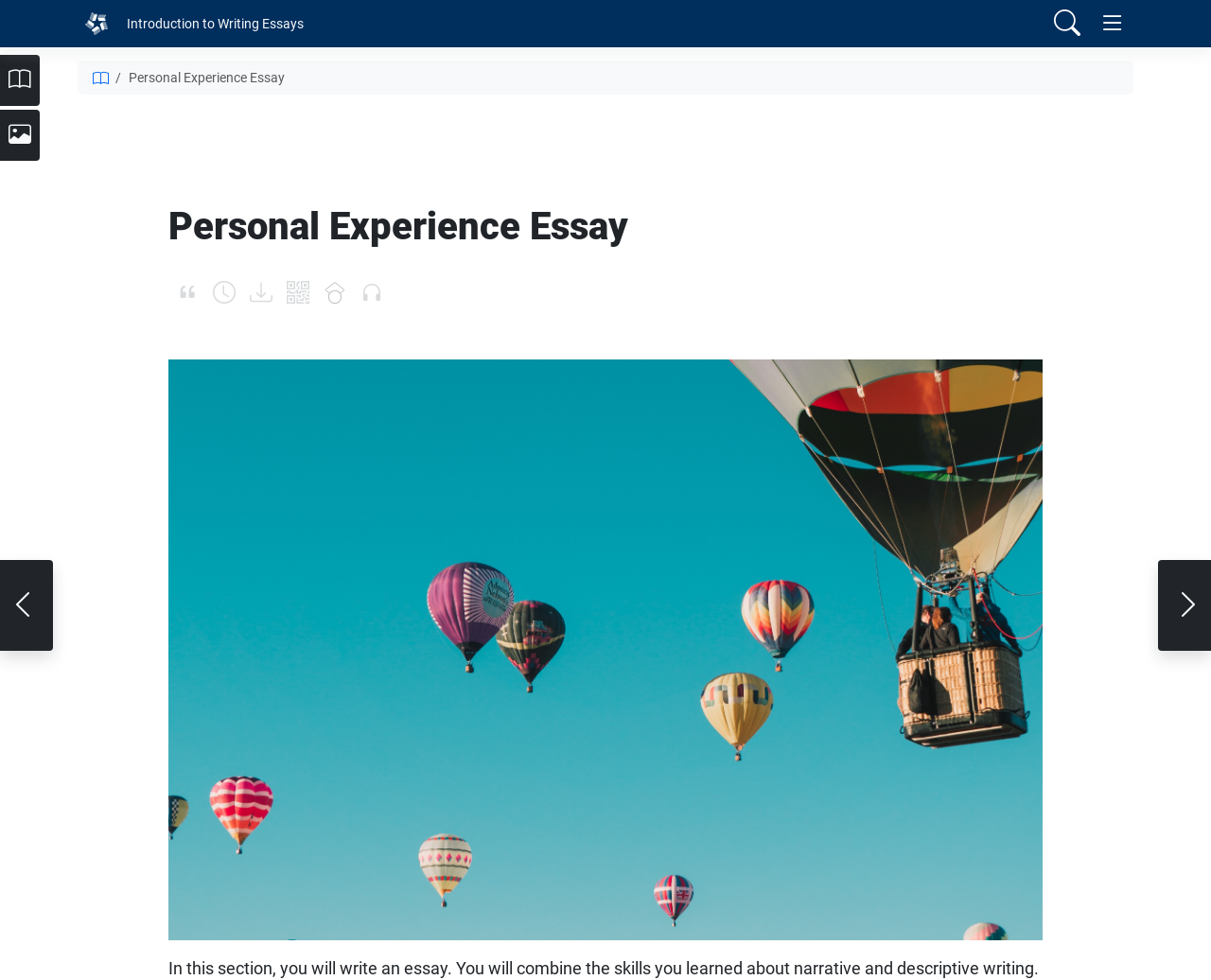What is the purpose of the link with the text ''?
Using the visual information from the image, give a one-word or short-phrase answer.

End tray menu